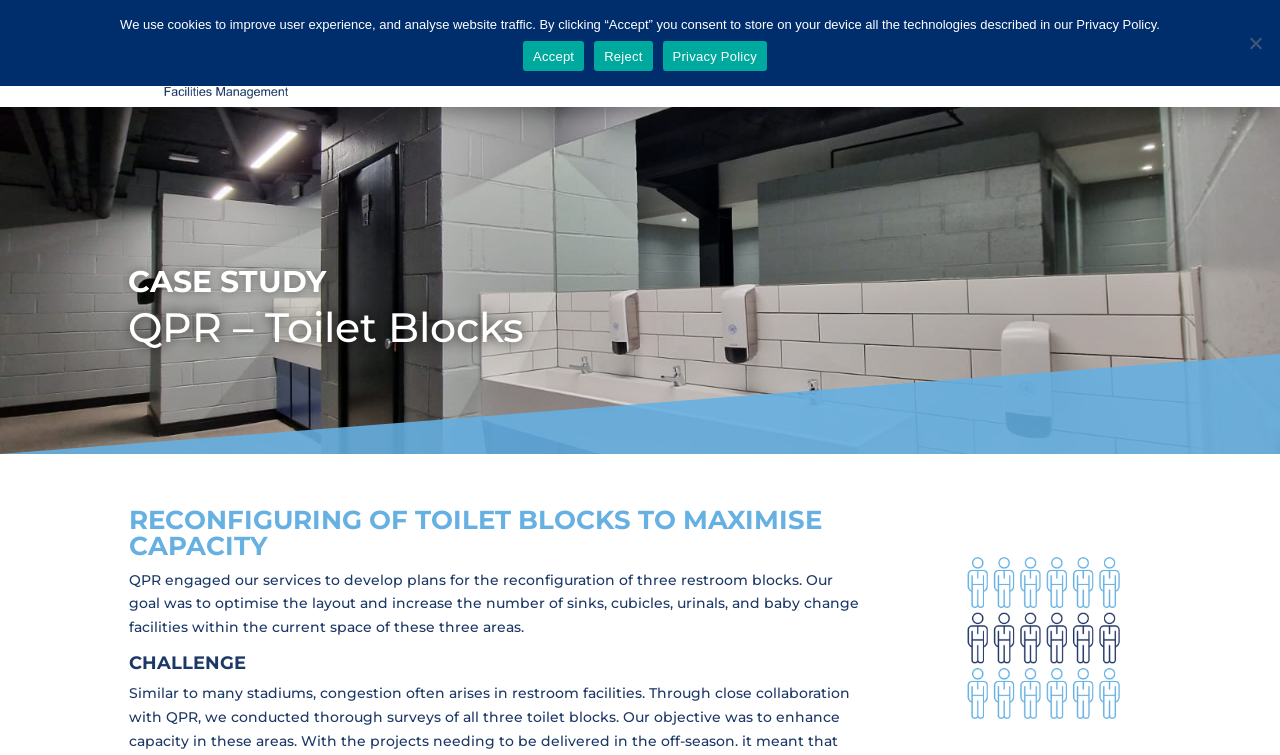Please identify the coordinates of the bounding box that should be clicked to fulfill this instruction: "read news".

[0.866, 0.091, 0.9, 0.121]